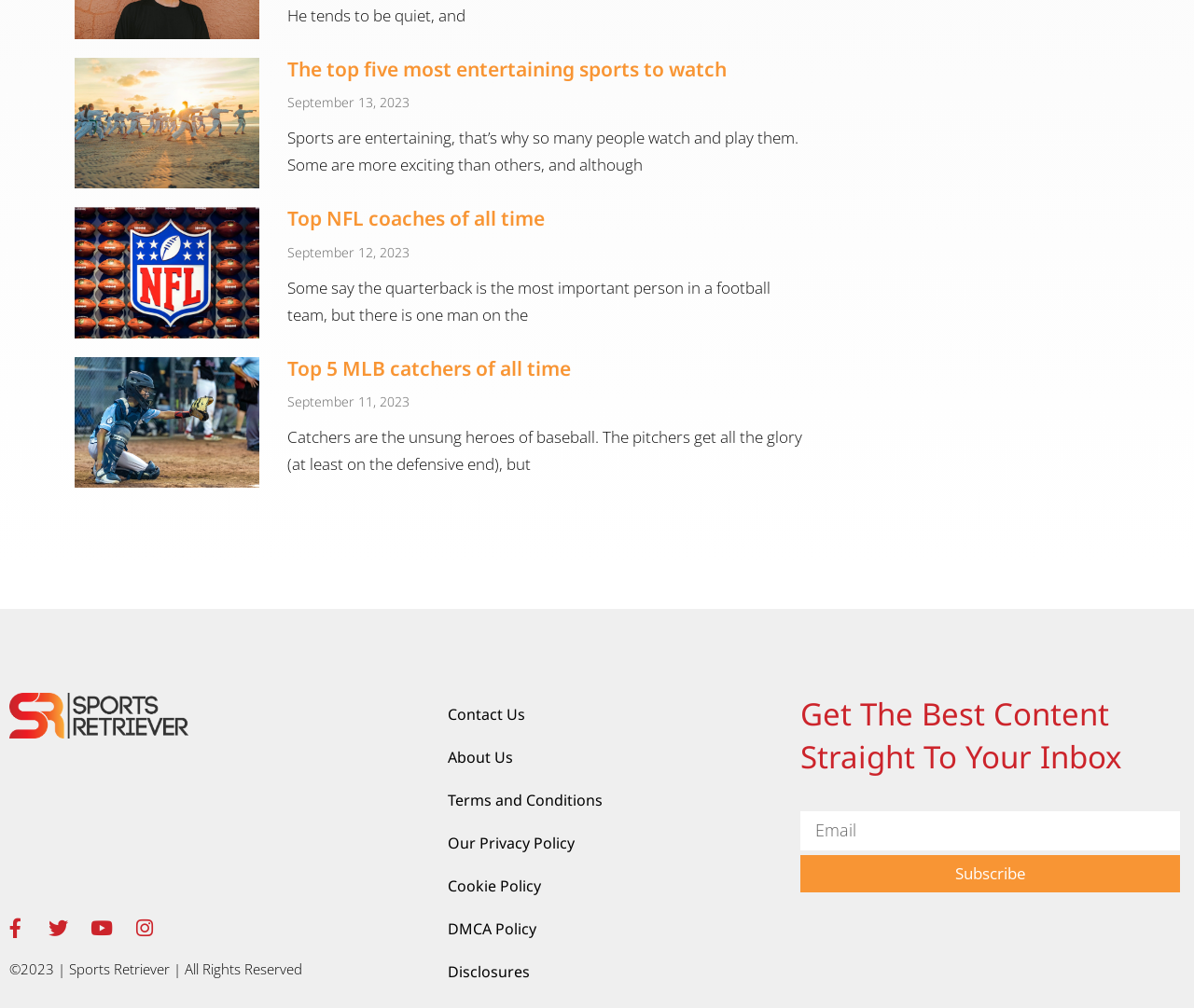Please find the bounding box coordinates (top-left x, top-left y, bottom-right x, bottom-right y) in the screenshot for the UI element described as follows: DMCA Policy

[0.375, 0.9, 0.655, 0.943]